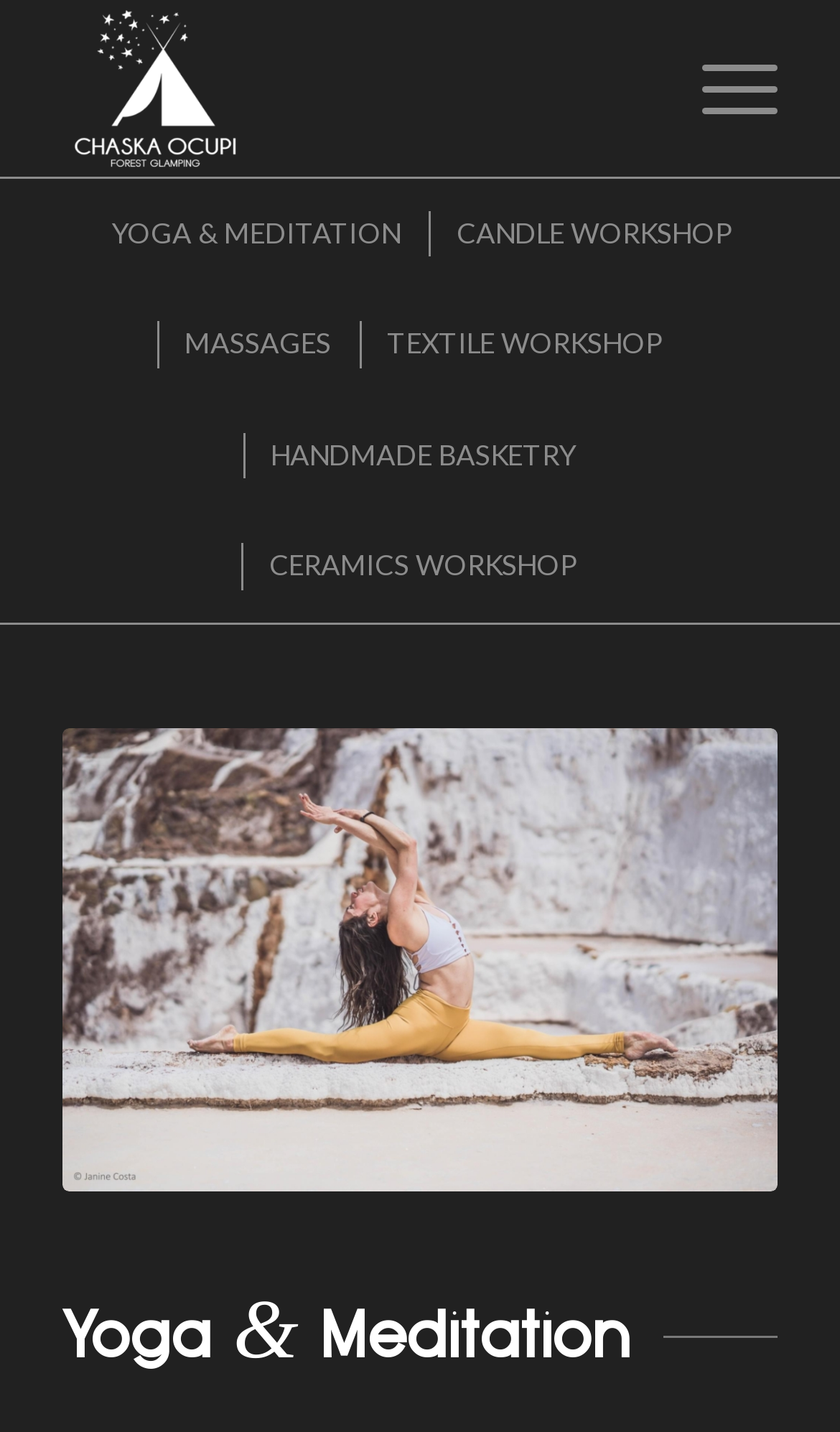Please predict the bounding box coordinates (top-left x, top-left y, bottom-right x, bottom-right y) for the UI element in the screenshot that fits the description: About Us

None